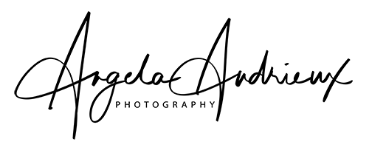Refer to the screenshot and give an in-depth answer to this question: What is the purpose of Angela Andrieux Photography?

The caption implies that the platform is dedicated to sharing tips and insights into stunning photography, including techniques for capturing breathtaking fireworks displays, which suggests that the purpose of Angela Andrieux Photography is to provide coaching and guidance to enthusiasts and professionals alike.